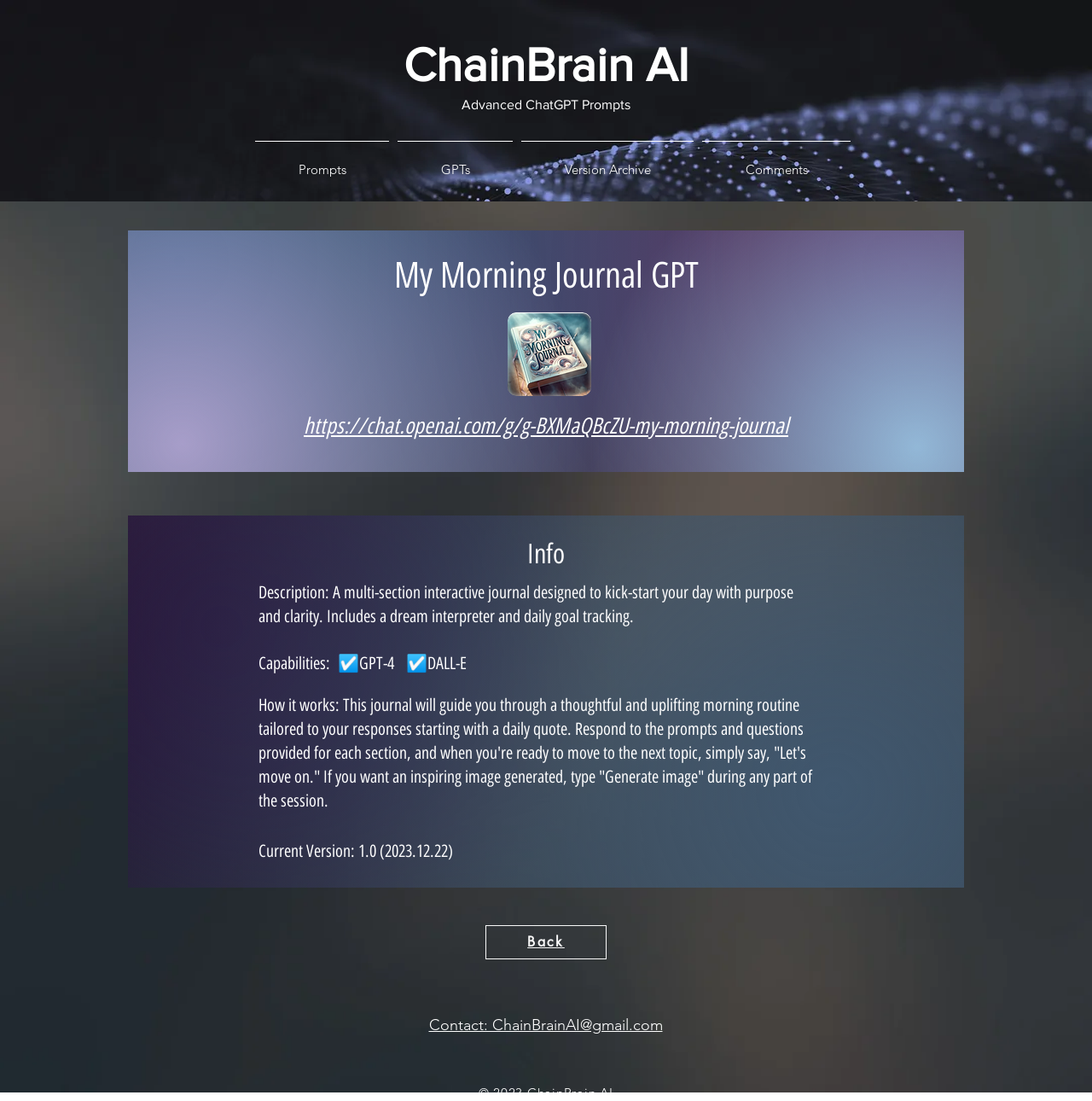Please specify the bounding box coordinates of the area that should be clicked to accomplish the following instruction: "Contact ChainBrain AI via email". The coordinates should consist of four float numbers between 0 and 1, i.e., [left, top, right, bottom].

[0.393, 0.922, 0.607, 0.939]